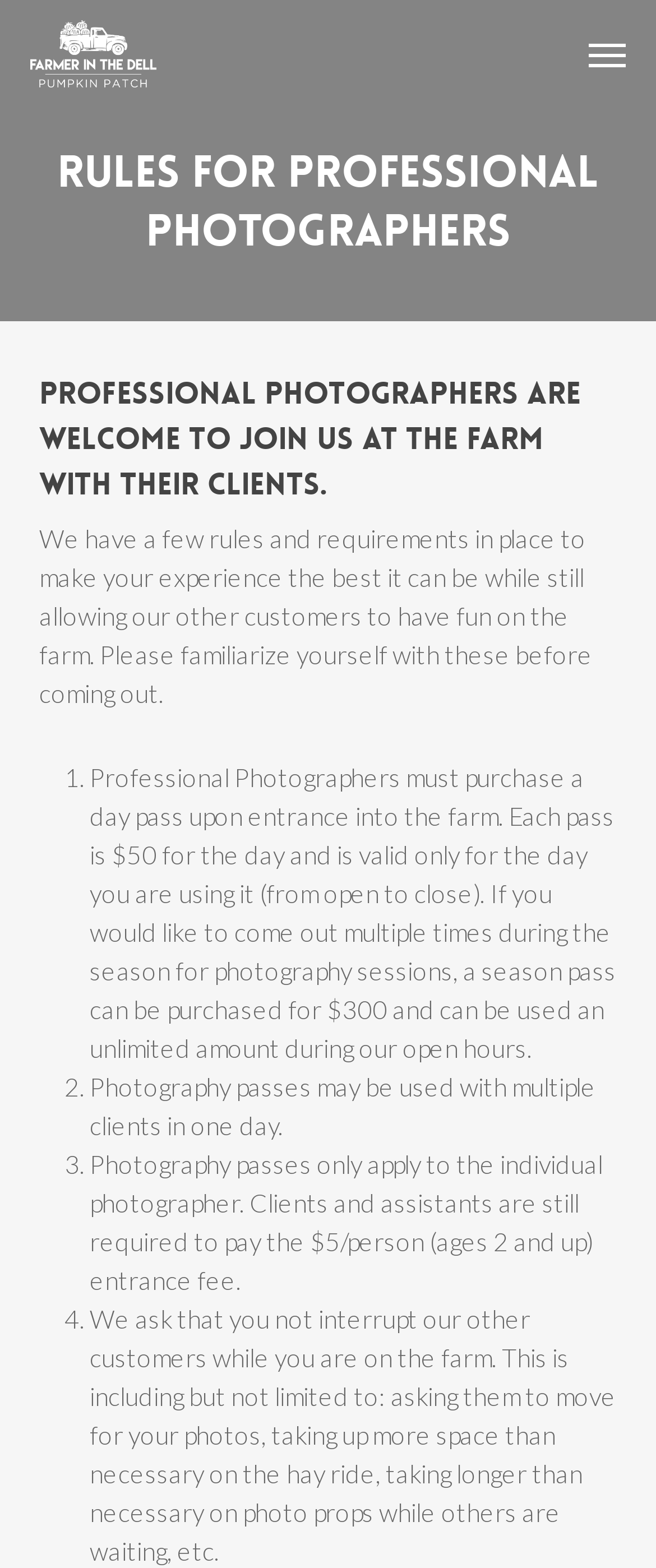Analyze the image and deliver a detailed answer to the question: What is the cost of a season pass for professional photographers?

According to the rules for professional photographers, a season pass can be purchased for $300 and can be used an unlimited amount during open hours.